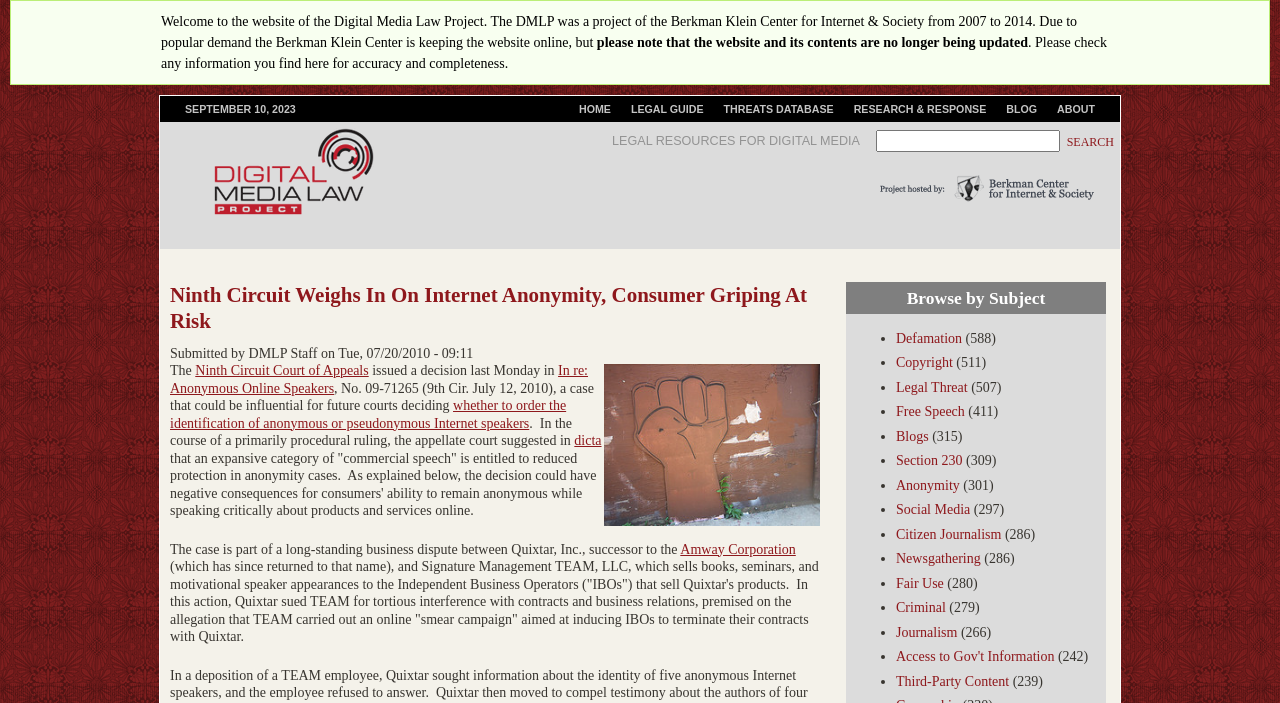Please find the bounding box for the following UI element description. Provide the coordinates in (top-left x, top-left y, bottom-right x, bottom-right y) format, with values between 0 and 1: In re: Anonymous Online Speakers

[0.133, 0.516, 0.459, 0.563]